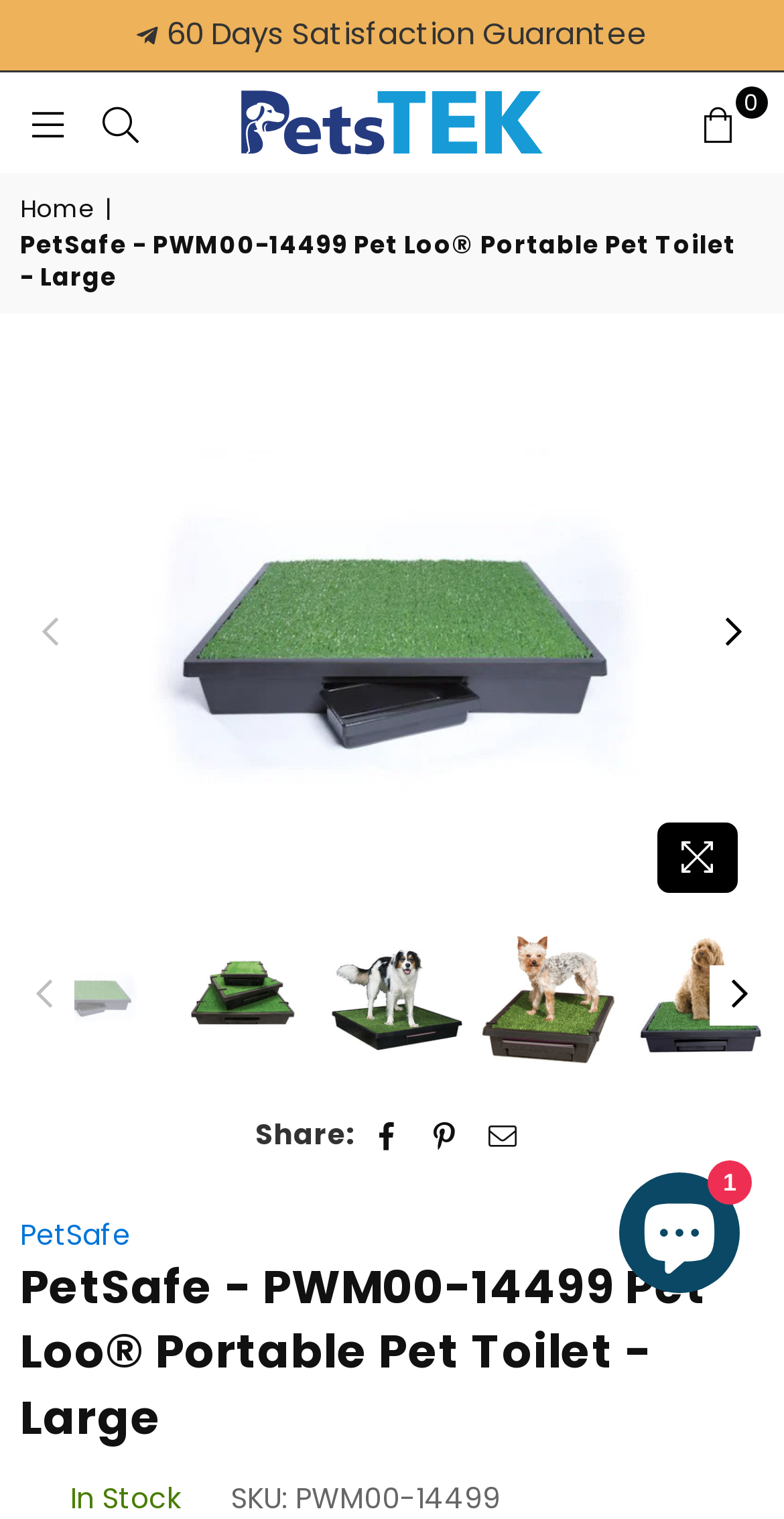What is the status of the product?
Offer a detailed and full explanation in response to the question.

The status of the product is mentioned at the bottom of the webpage, where it says 'In Stock'. This indicates that the product is currently available for purchase.